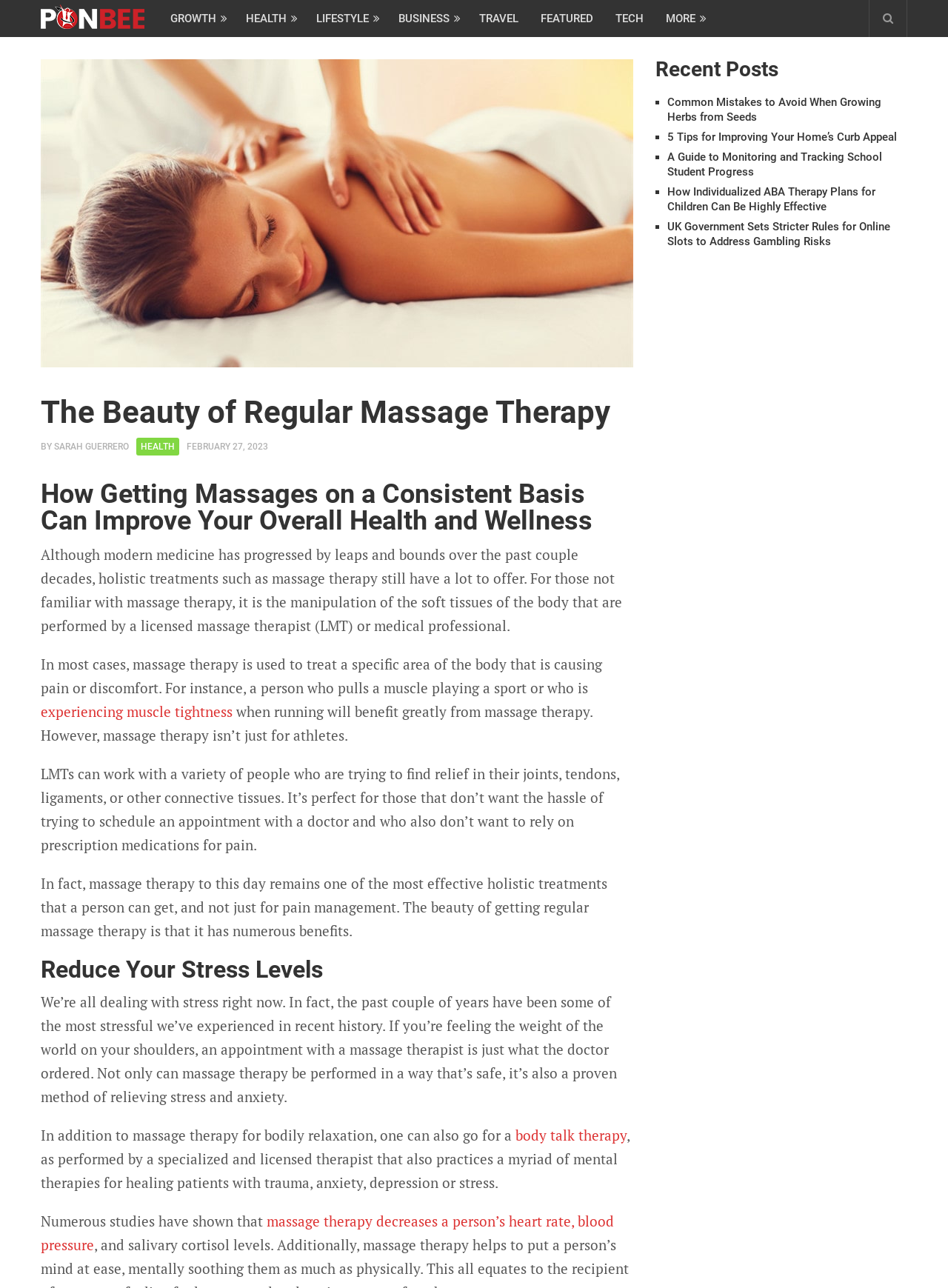Please study the image and answer the question comprehensively:
Who is the author of this article?

The author's name is mentioned in the article, specifically in the section where it says 'BY SARAH GUERRERO'.